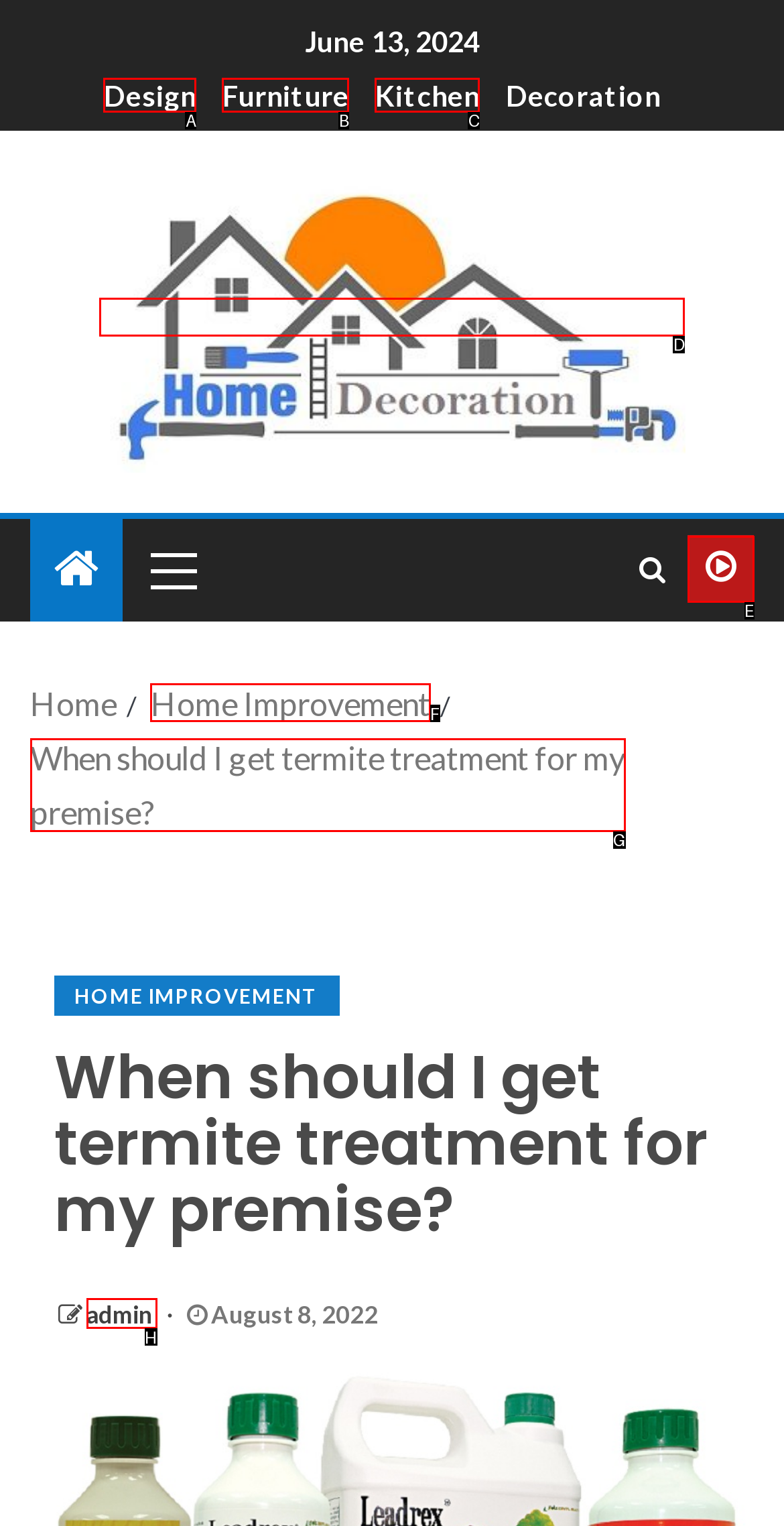Identify the letter of the UI element needed to carry out the task: Navigate to 'Home Improvement'
Reply with the letter of the chosen option.

F